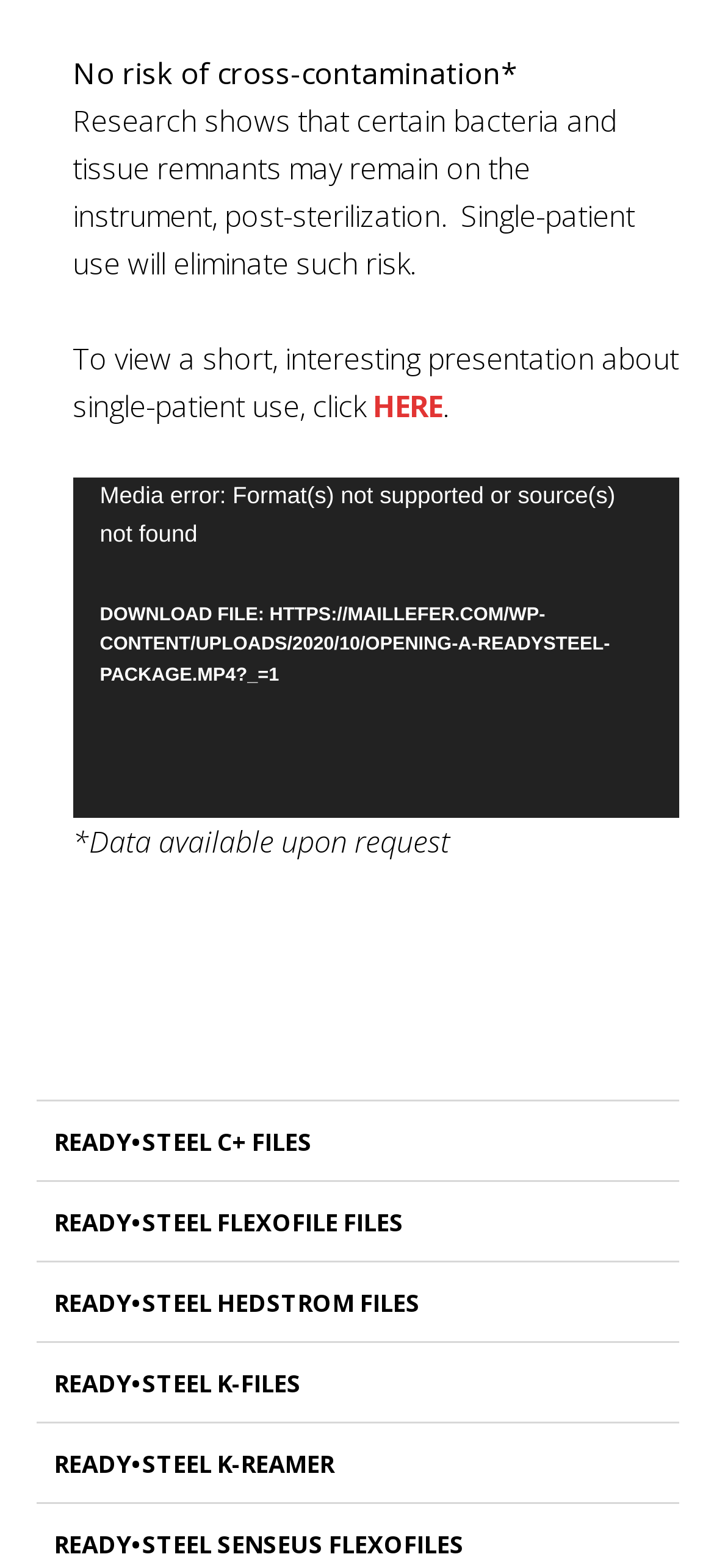Could you please study the image and provide a detailed answer to the question:
What is the initial time displayed on the timer?

The timer element on the webpage displays an initial time of '00:00', indicating that the video has not started playing yet.